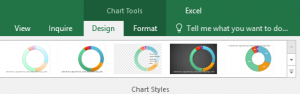What is the purpose of the 'Chart Tools' ribbon?
Please utilize the information in the image to give a detailed response to the question.

The question asks for the purpose of the 'Chart Tools' ribbon. By examining the image, we can infer that the 'Chart Tools' ribbon is used to manage and present data using Excel's powerful chart functionalities, allowing users to efficiently create and customize charts.